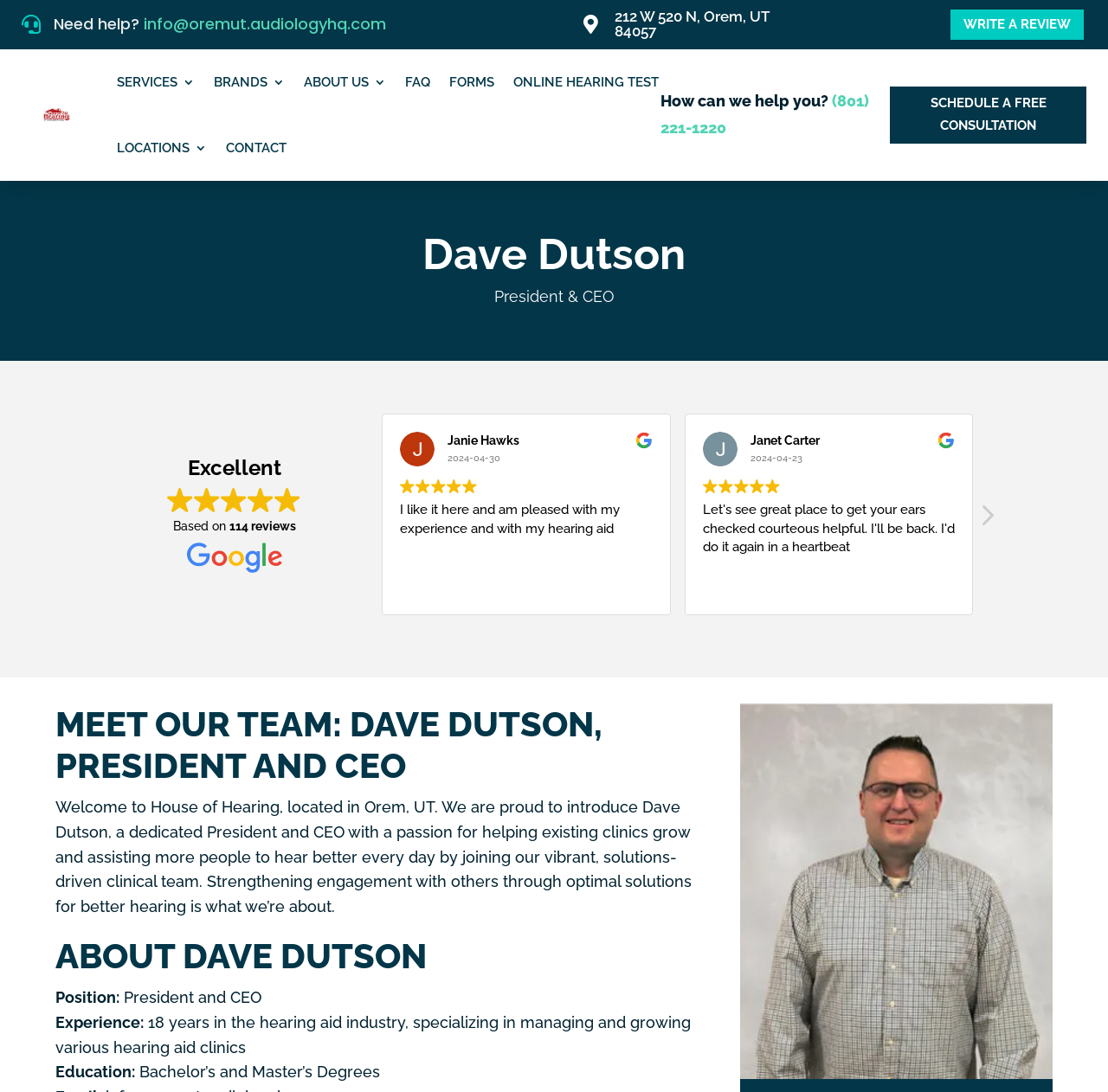Offer a comprehensive description of the webpage’s content and structure.

The webpage is about Dave Dutson, the President and CEO of House of Hearing, located in Orem, UT. At the top of the page, there is a navigation menu with links to various sections, including "SERVICES", "BRANDS", "ABOUT US", "FAQ", "FORMS", "ONLINE HEARING TEST", and "LOCATIONS". Below the navigation menu, there is a section with the company's address and a "WRITE A REVIEW" link.

The main content of the page is divided into two sections. The left section has a heading "Dave Dutson" and a subheading "President & CEO". Below this, there is a brief description of Dave Dutson, followed by his experience and education in the hearing aid industry.

The right section of the page features a large image of Dave Dutson, a man wearing glasses and a plaid shirt. Below the image, there are three customer reviews with ratings, names, and dates. Each review has a brief testimonial about their experience with House of Hearing.

At the bottom of the page, there is a section with a heading "MEET OUR TEAM: DAVE DUTSON, PRESIDENT AND CEO" and a subheading "ABOUT DAVE DUTSON". This section provides more detailed information about Dave Dutson's background and experience in the hearing aid industry.